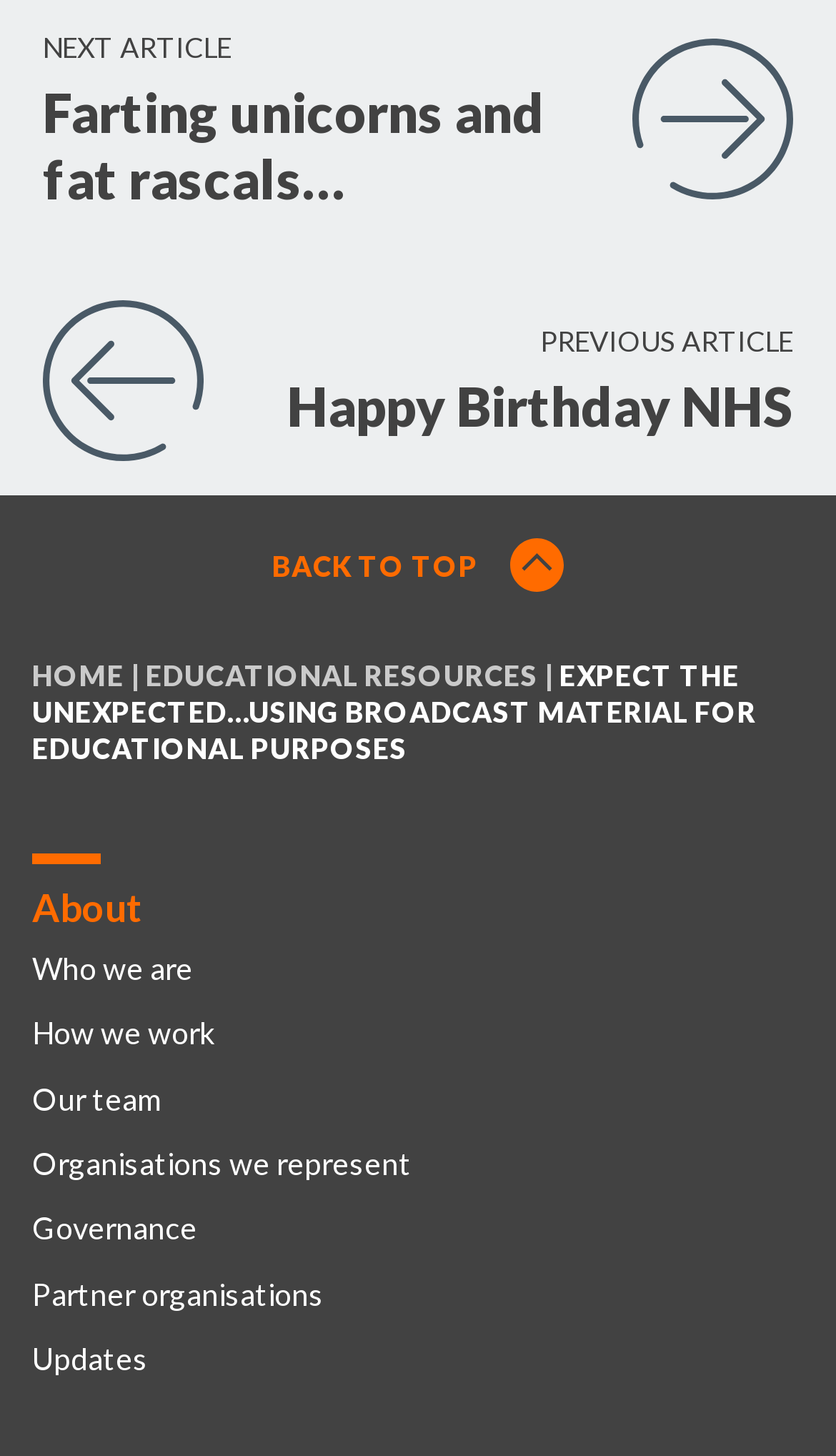Locate the bounding box coordinates of the clickable region necessary to complete the following instruction: "Check the Updates". Provide the coordinates in the format of four float numbers between 0 and 1, i.e., [left, top, right, bottom].

[0.038, 0.912, 0.962, 0.956]